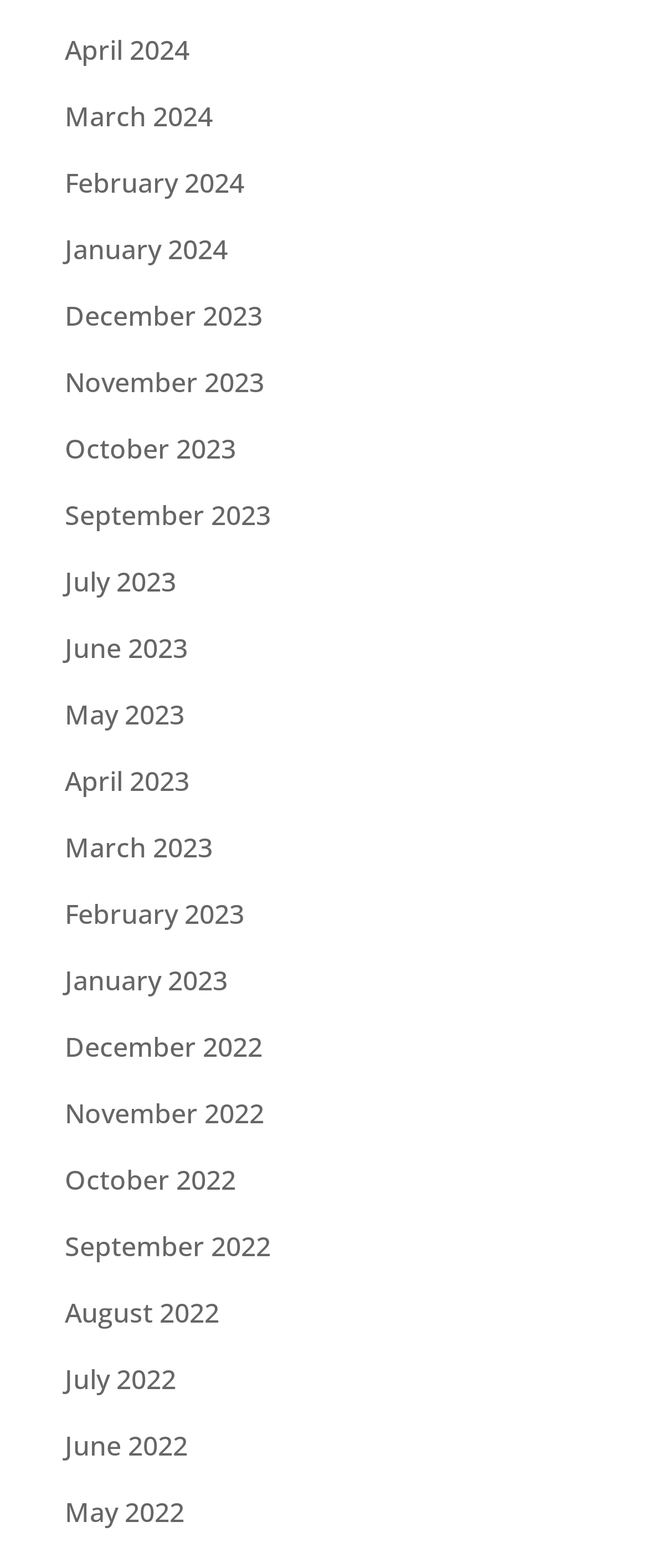Determine the bounding box coordinates of the clickable region to execute the instruction: "view April 2024". The coordinates should be four float numbers between 0 and 1, denoted as [left, top, right, bottom].

[0.1, 0.02, 0.292, 0.043]